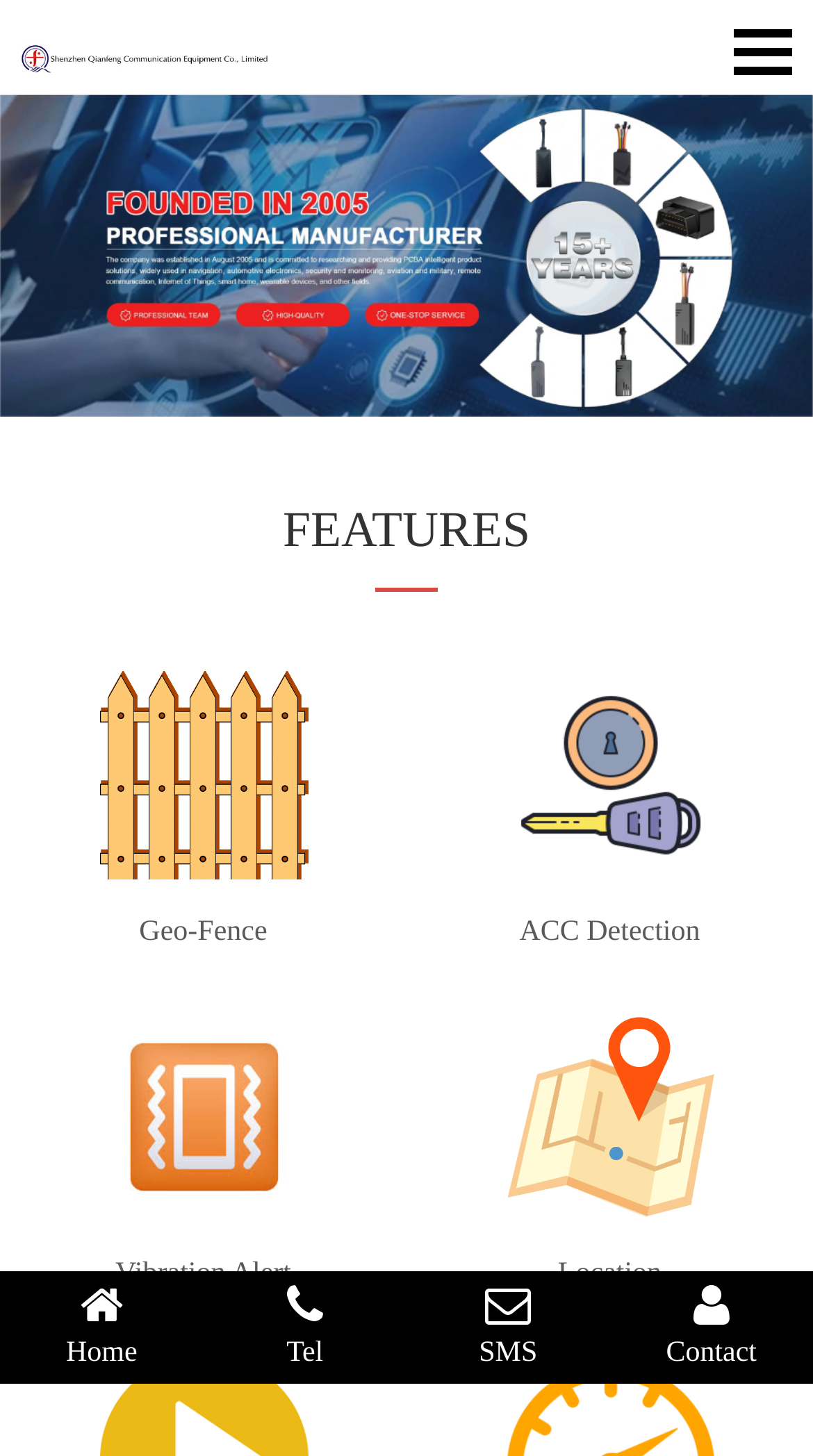Please identify the bounding box coordinates of the clickable area that will allow you to execute the instruction: "check ACC Detection".

[0.622, 0.461, 0.878, 0.604]